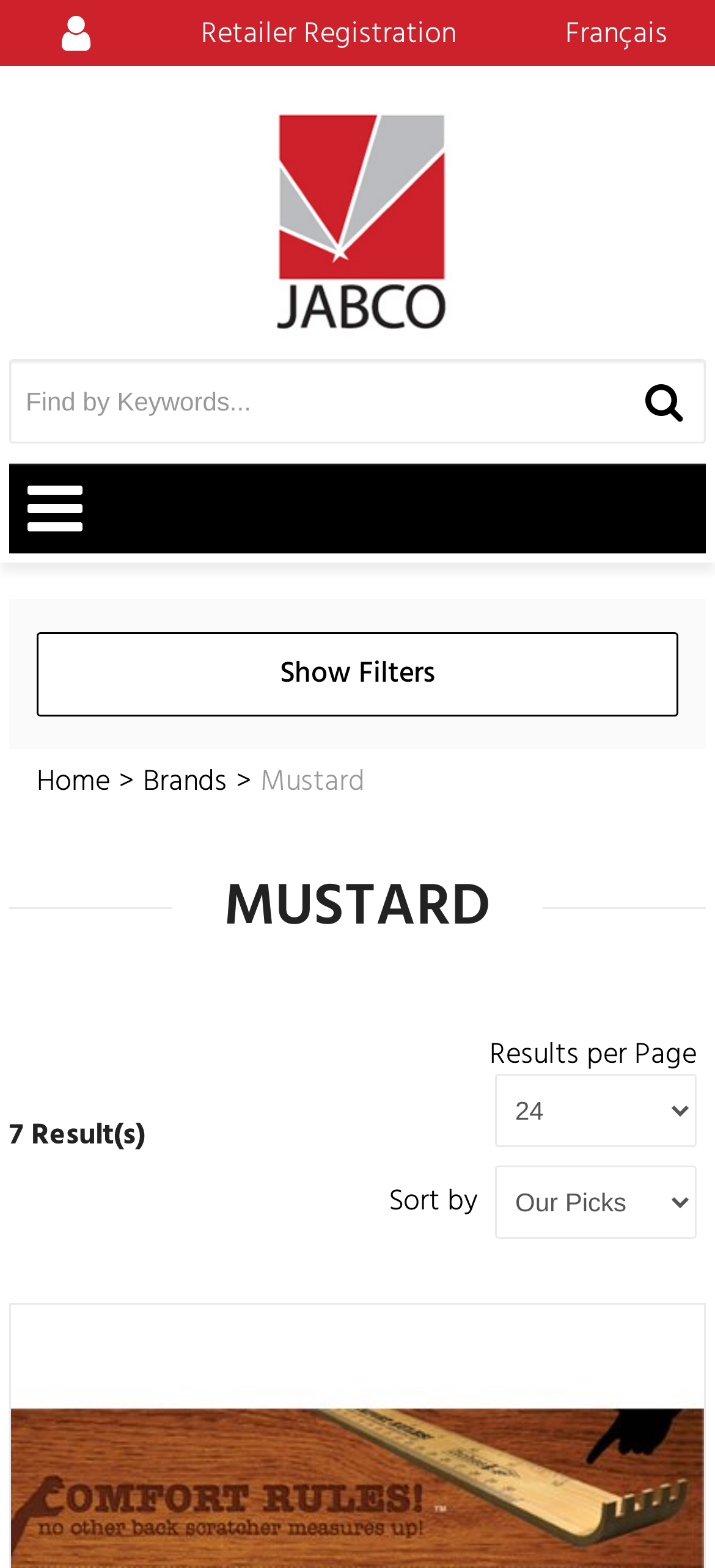What is the language option available?
Refer to the image and give a detailed answer to the query.

I found the language option by looking at the top navigation bar, where I saw a link labeled 'Français', which suggests that the website offers a French language option.